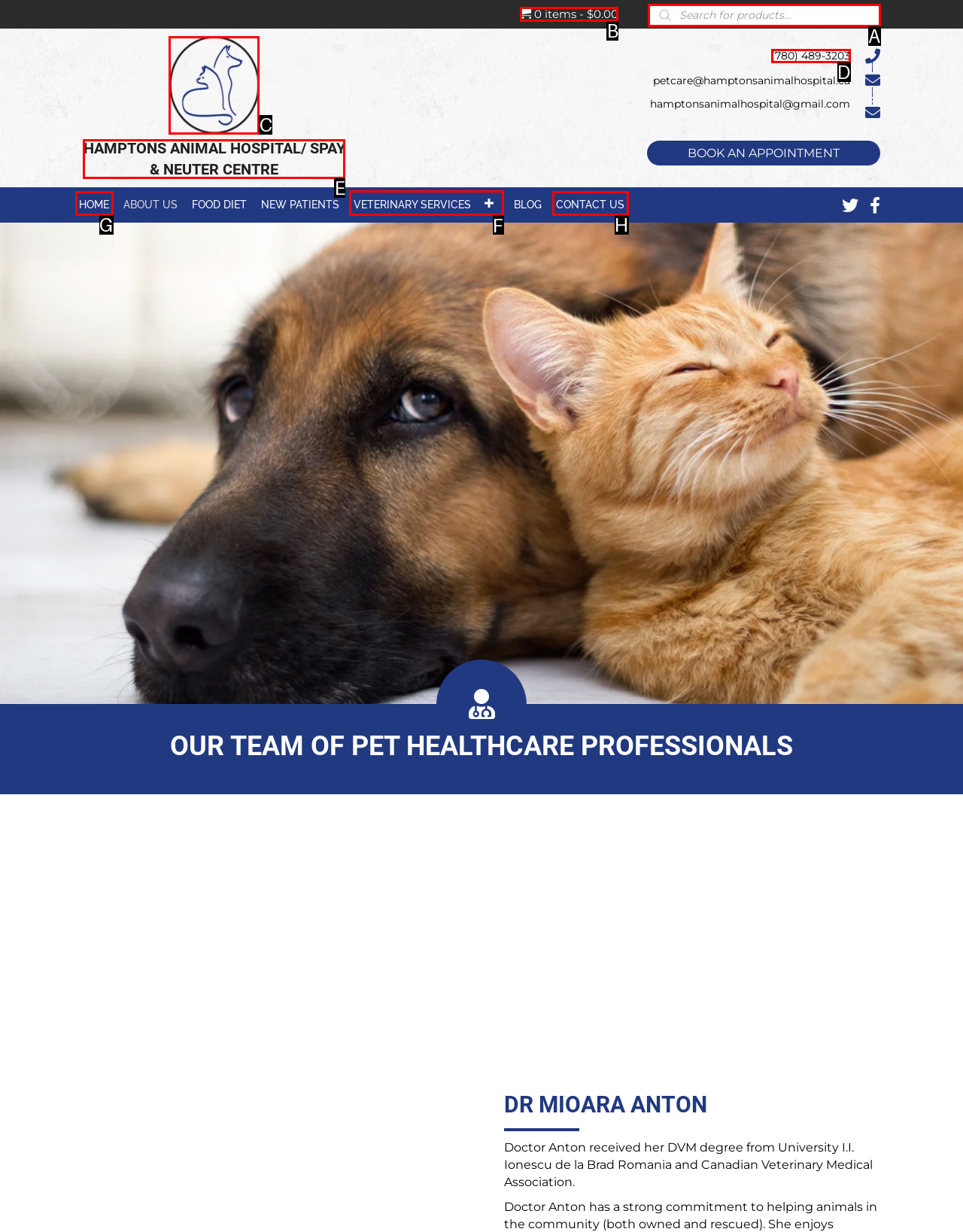Identify the letter of the UI element I need to click to carry out the following instruction: View veterinary services

F